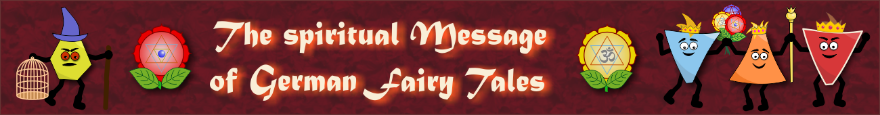What is the purpose of the banner? Observe the screenshot and provide a one-word or short phrase answer.

Introduction to thematic exploration